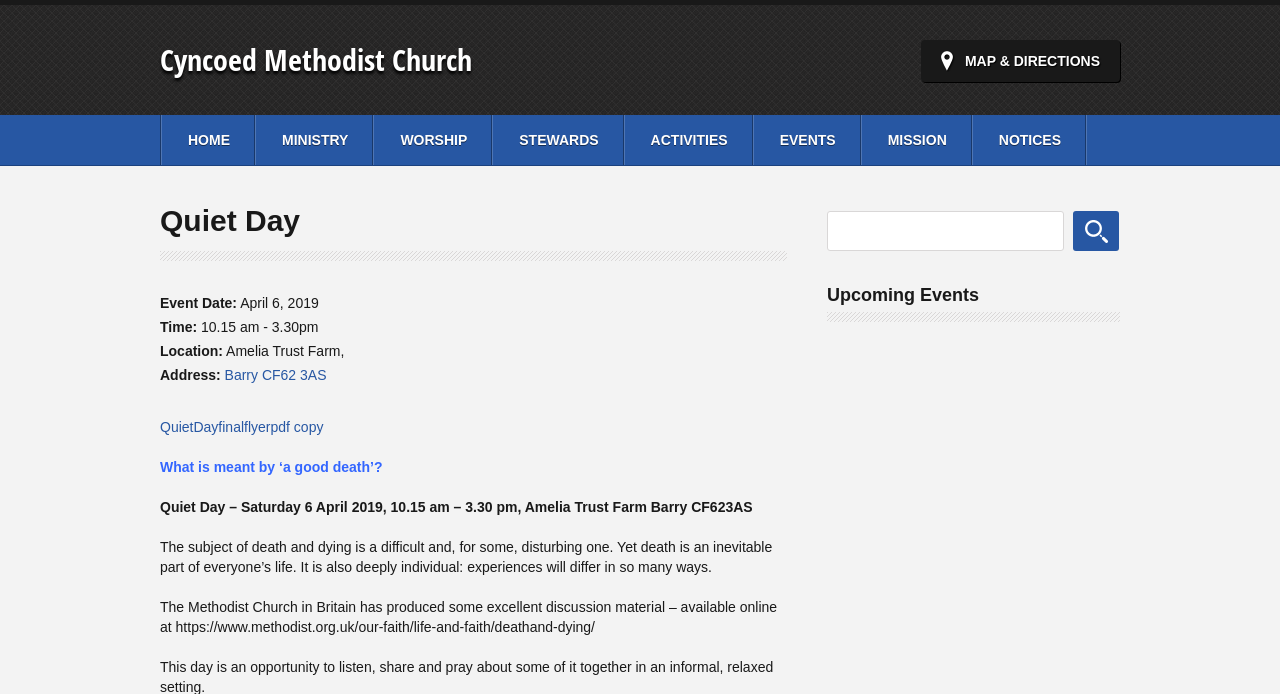Please determine the bounding box coordinates of the area that needs to be clicked to complete this task: 'Click on the 'MAP & DIRECTIONS' link'. The coordinates must be four float numbers between 0 and 1, formatted as [left, top, right, bottom].

[0.719, 0.058, 0.875, 0.118]